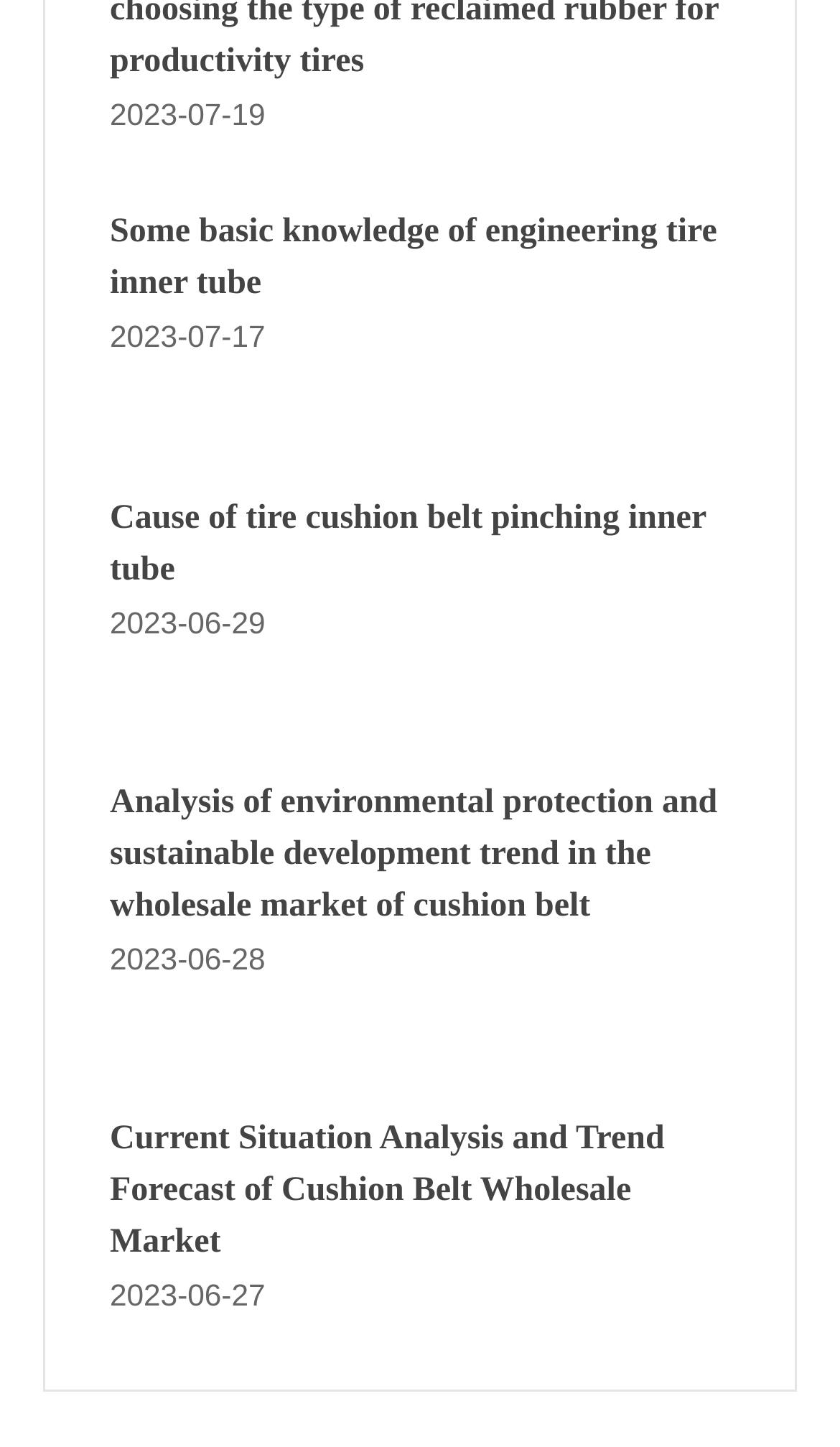How many links are on the webpage?
Answer with a single word or phrase, using the screenshot for reference.

5